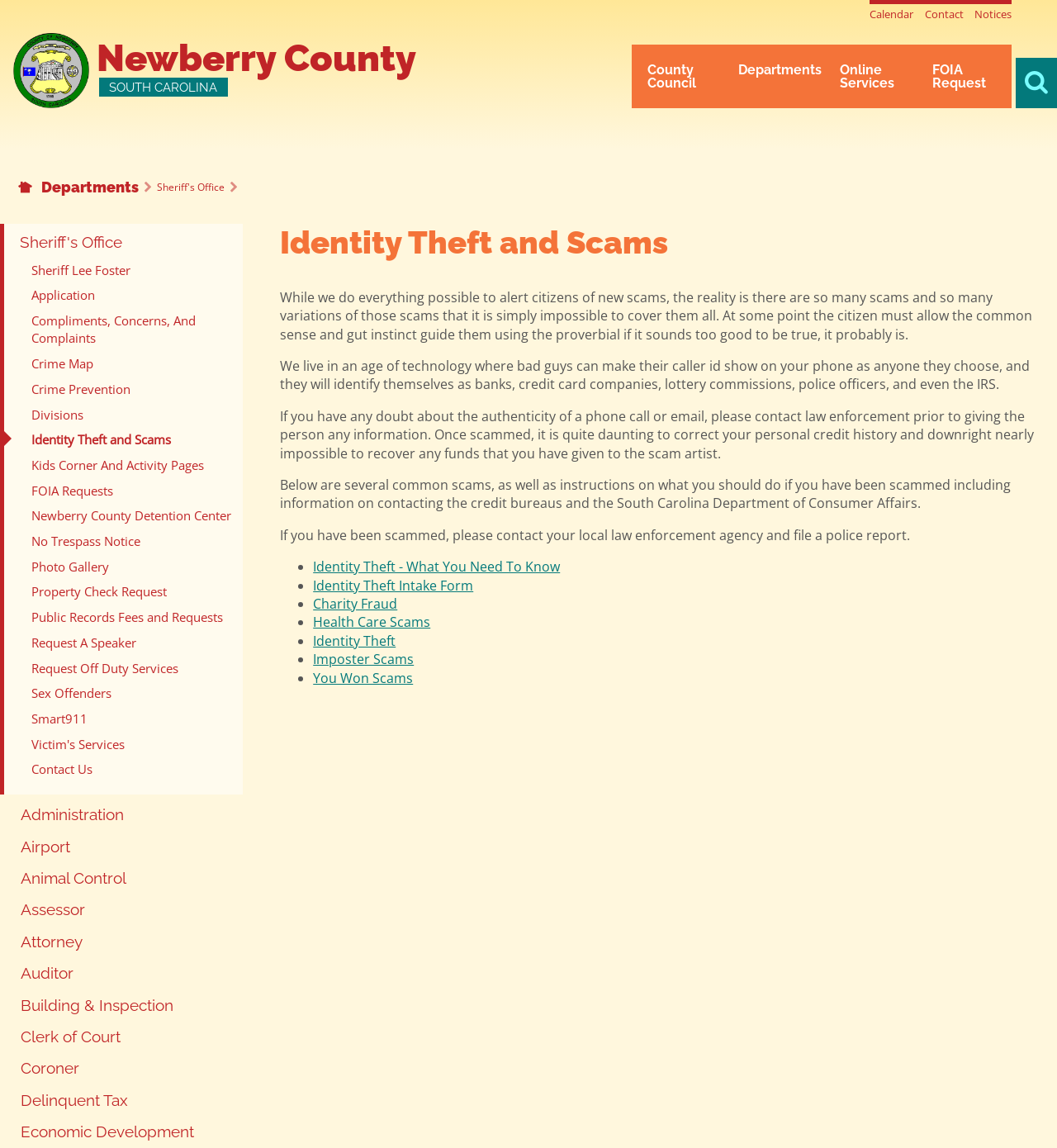How many links are there under Departments?
Answer the question based on the image using a single word or a brief phrase.

14